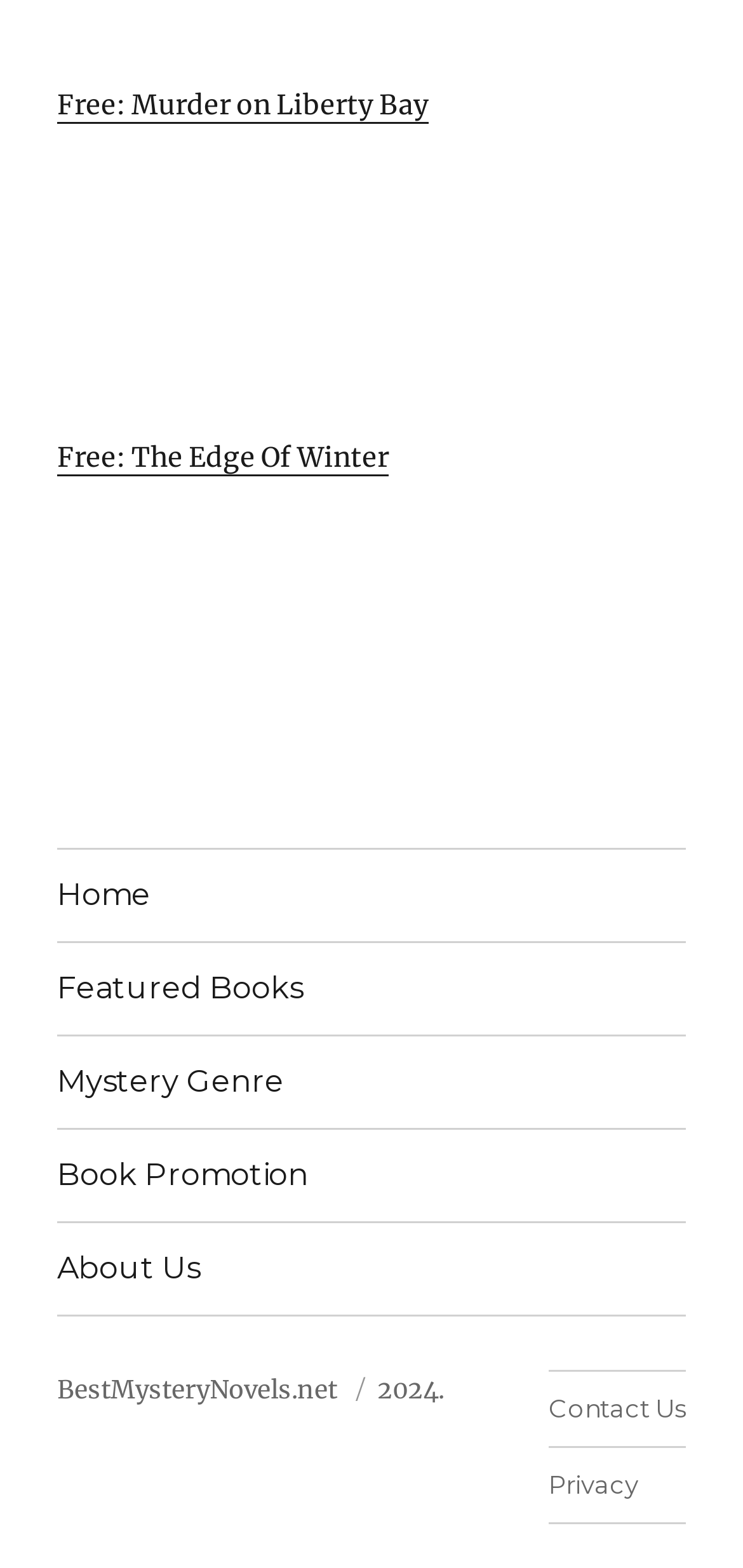Provide your answer to the question using just one word or phrase: What is the last link in the footer?

Contact Us